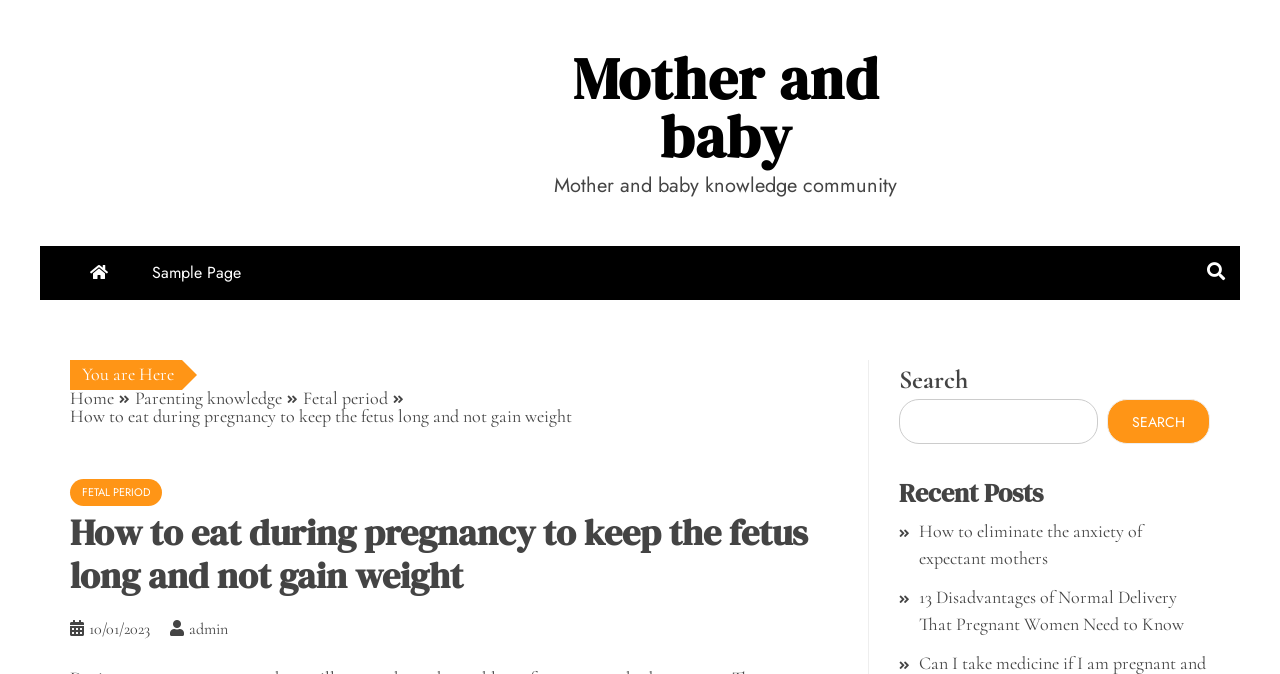Find the main header of the webpage and produce its text content.

How to eat during pregnancy to keep the fetus long and not gain weight